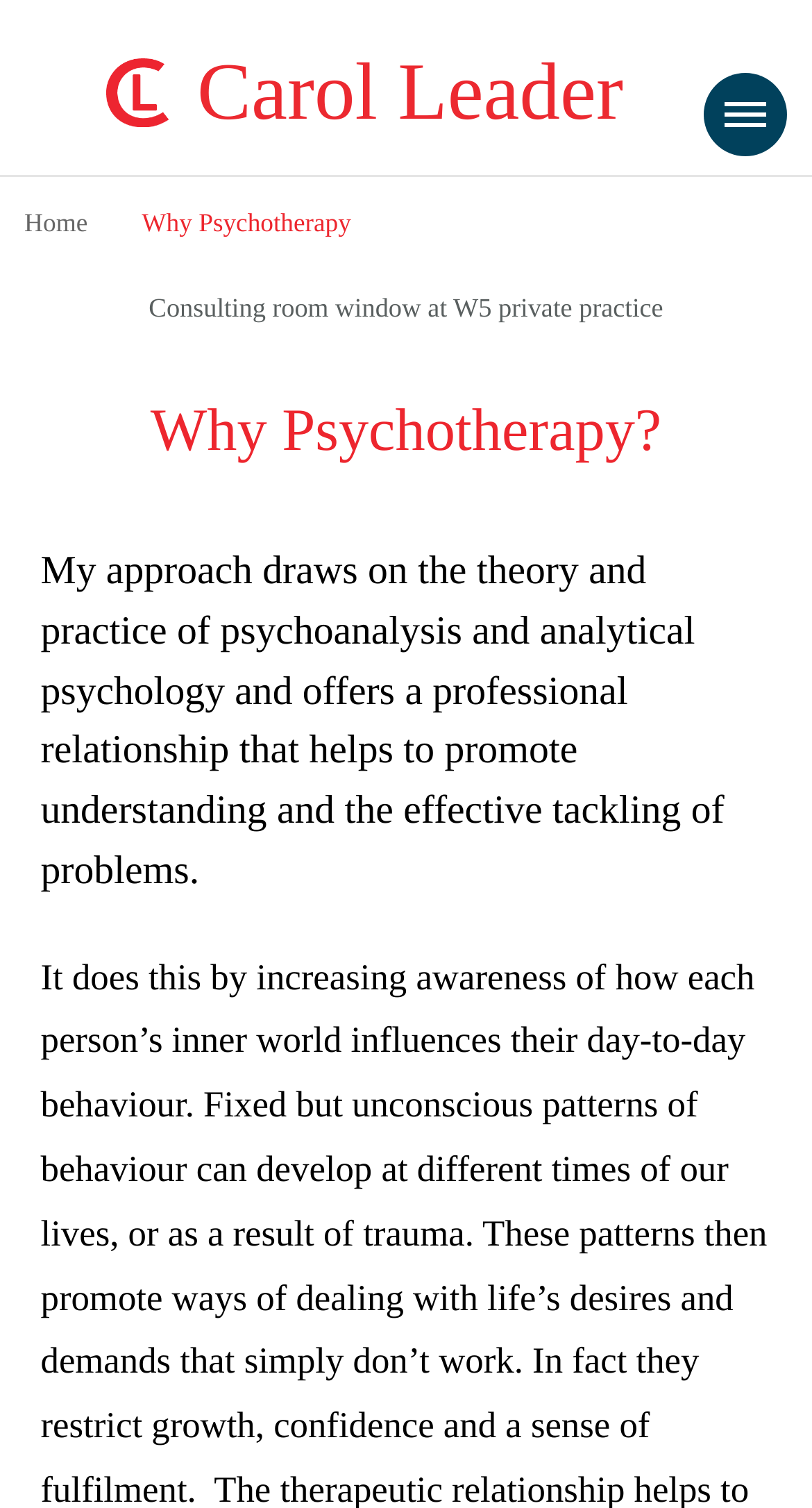Reply to the question with a single word or phrase:
Is the image below the 'Why Psychotherapy?' heading?

Yes